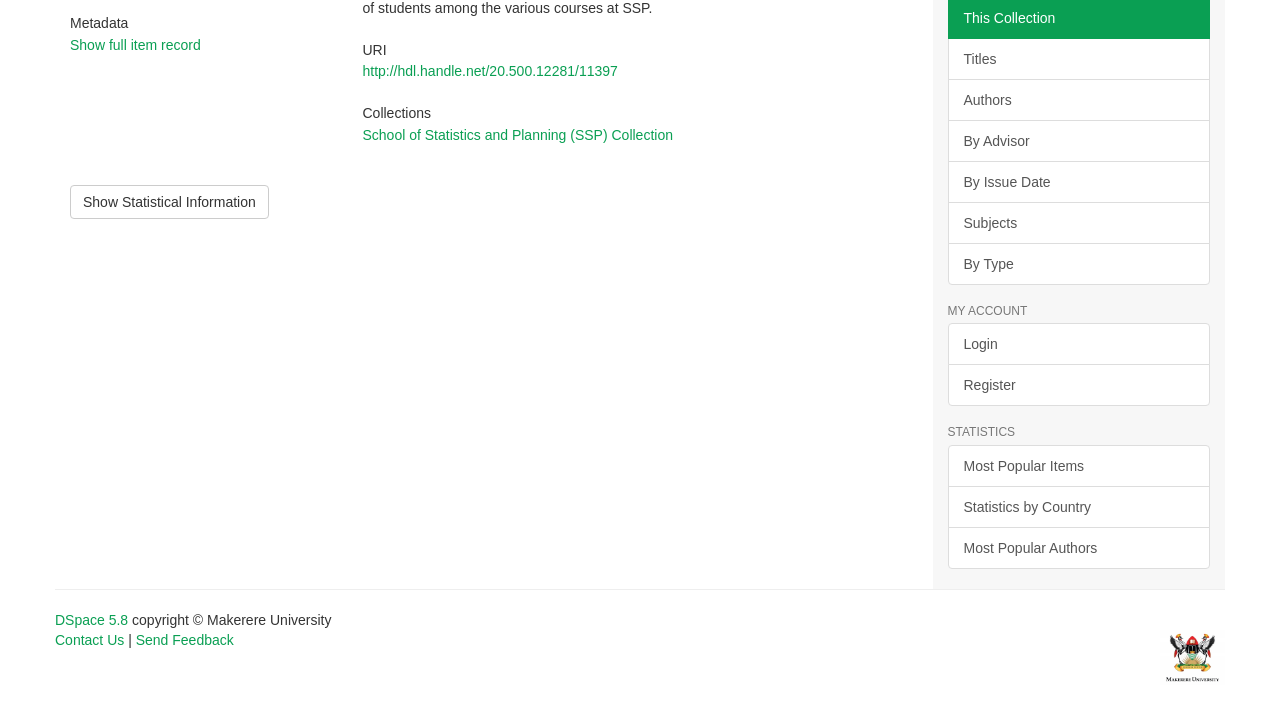Provide the bounding box coordinates of the HTML element described by the text: "Statistics by Country". The coordinates should be in the format [left, top, right, bottom] with values between 0 and 1.

[0.74, 0.679, 0.945, 0.738]